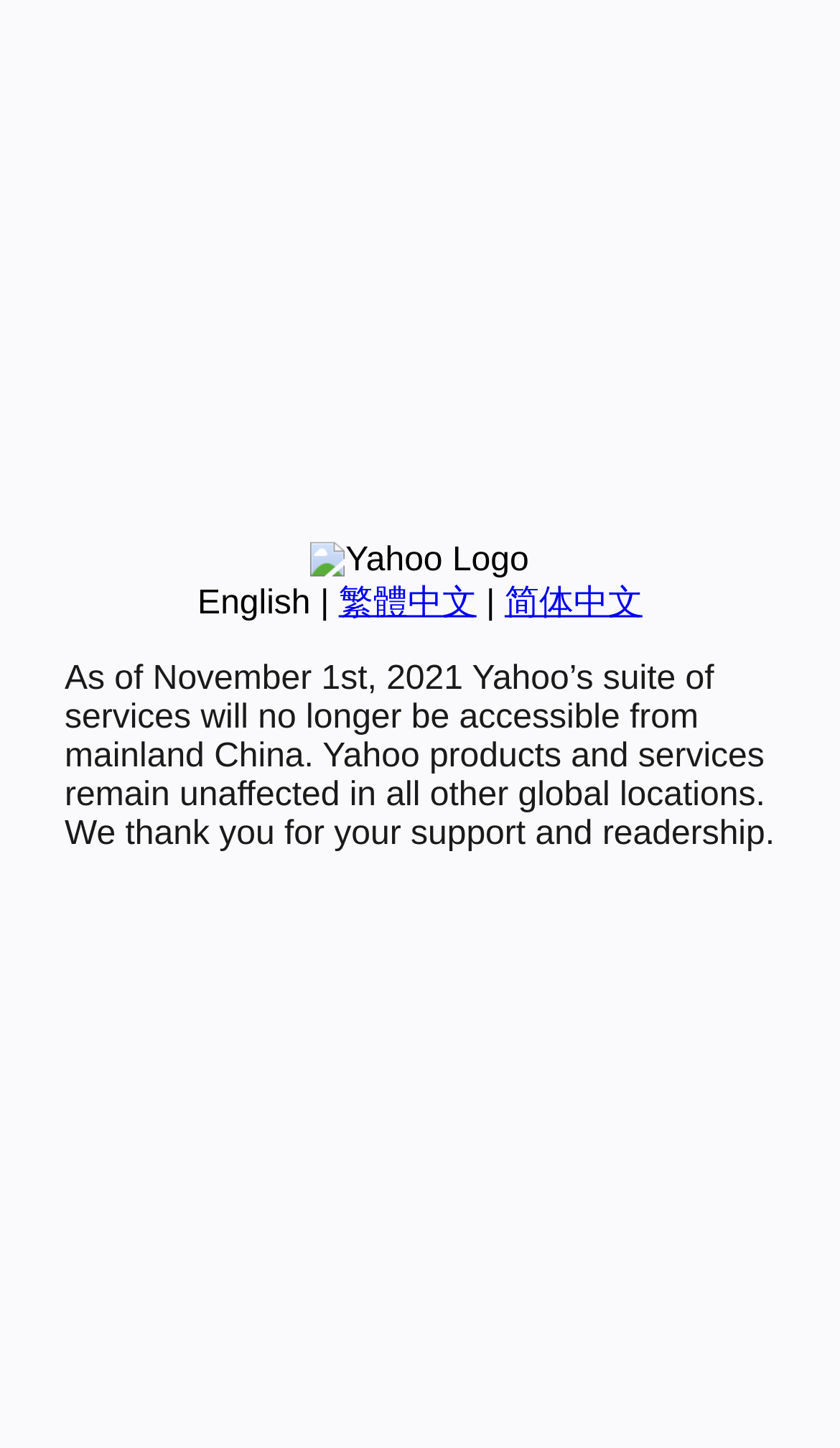Using the element description: "繁體中文", determine the bounding box coordinates for the specified UI element. The coordinates should be four float numbers between 0 and 1, [left, top, right, bottom].

[0.403, 0.404, 0.567, 0.429]